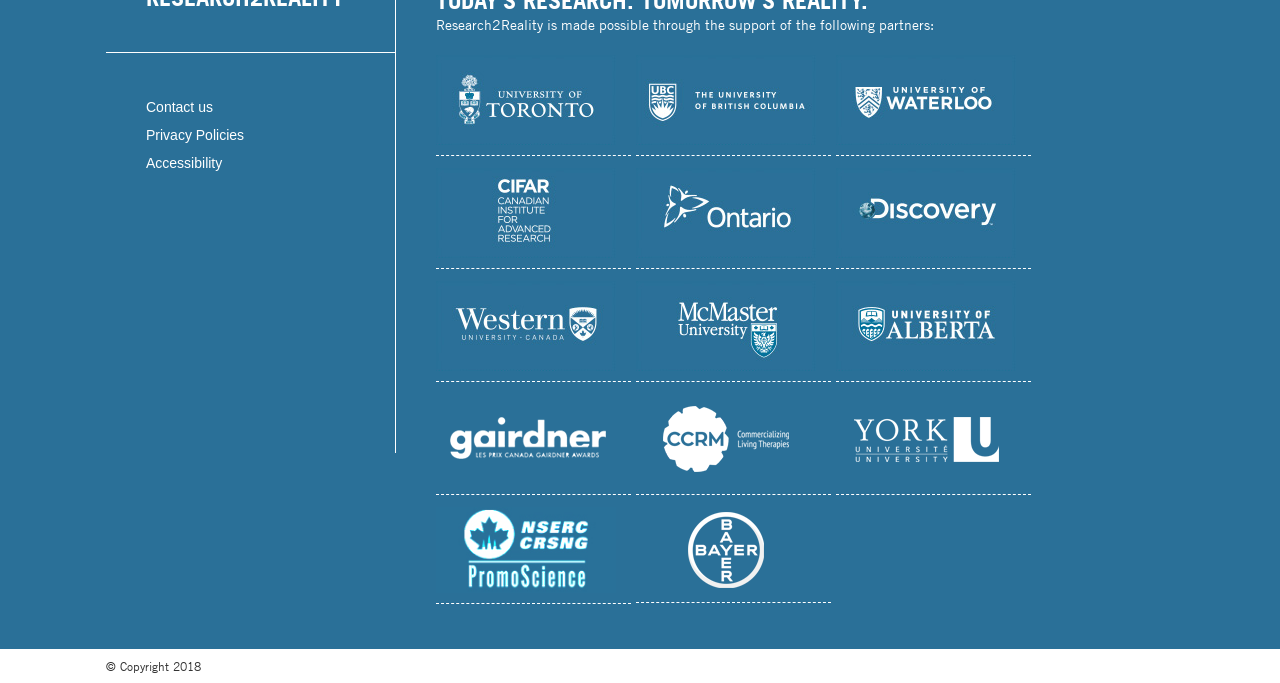Please identify the bounding box coordinates of the area I need to click to accomplish the following instruction: "View University of Toronto partner information".

[0.341, 0.194, 0.481, 0.217]